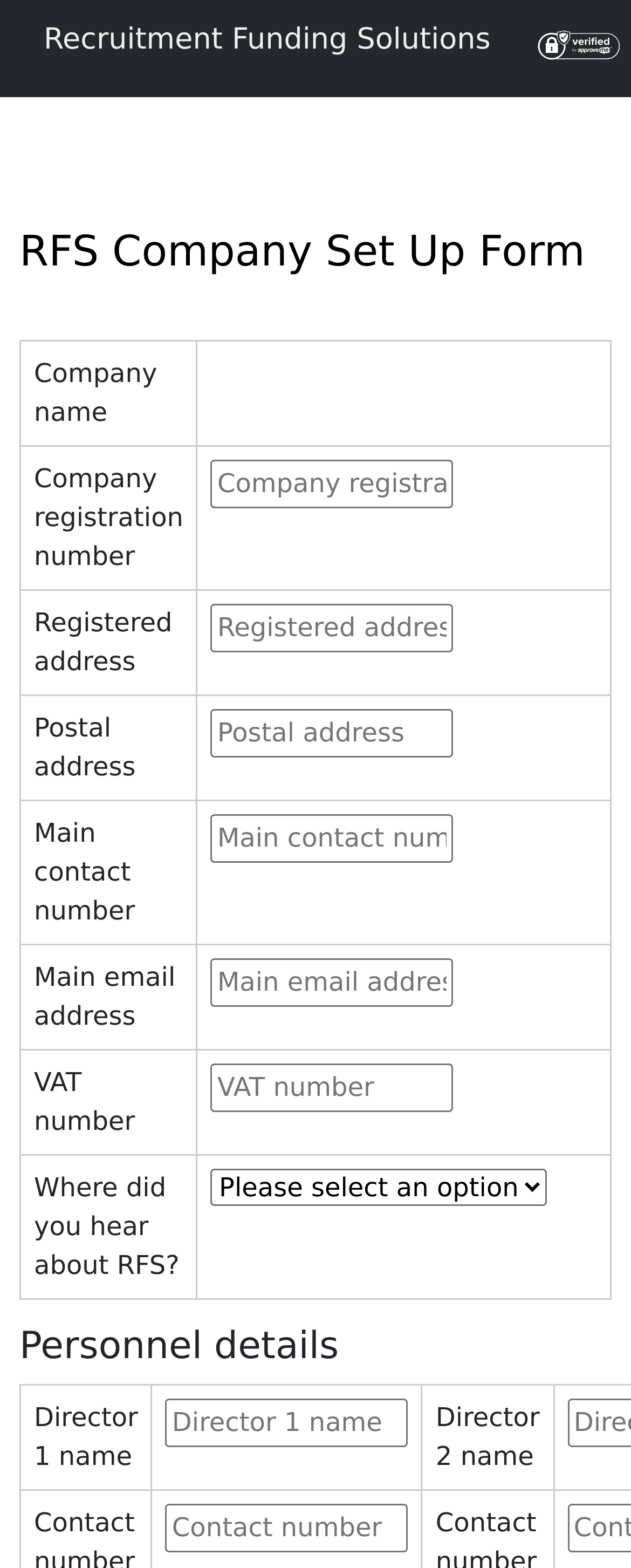Please identify the bounding box coordinates of the element I need to click to follow this instruction: "Fill in company registration number".

[0.334, 0.293, 0.719, 0.324]